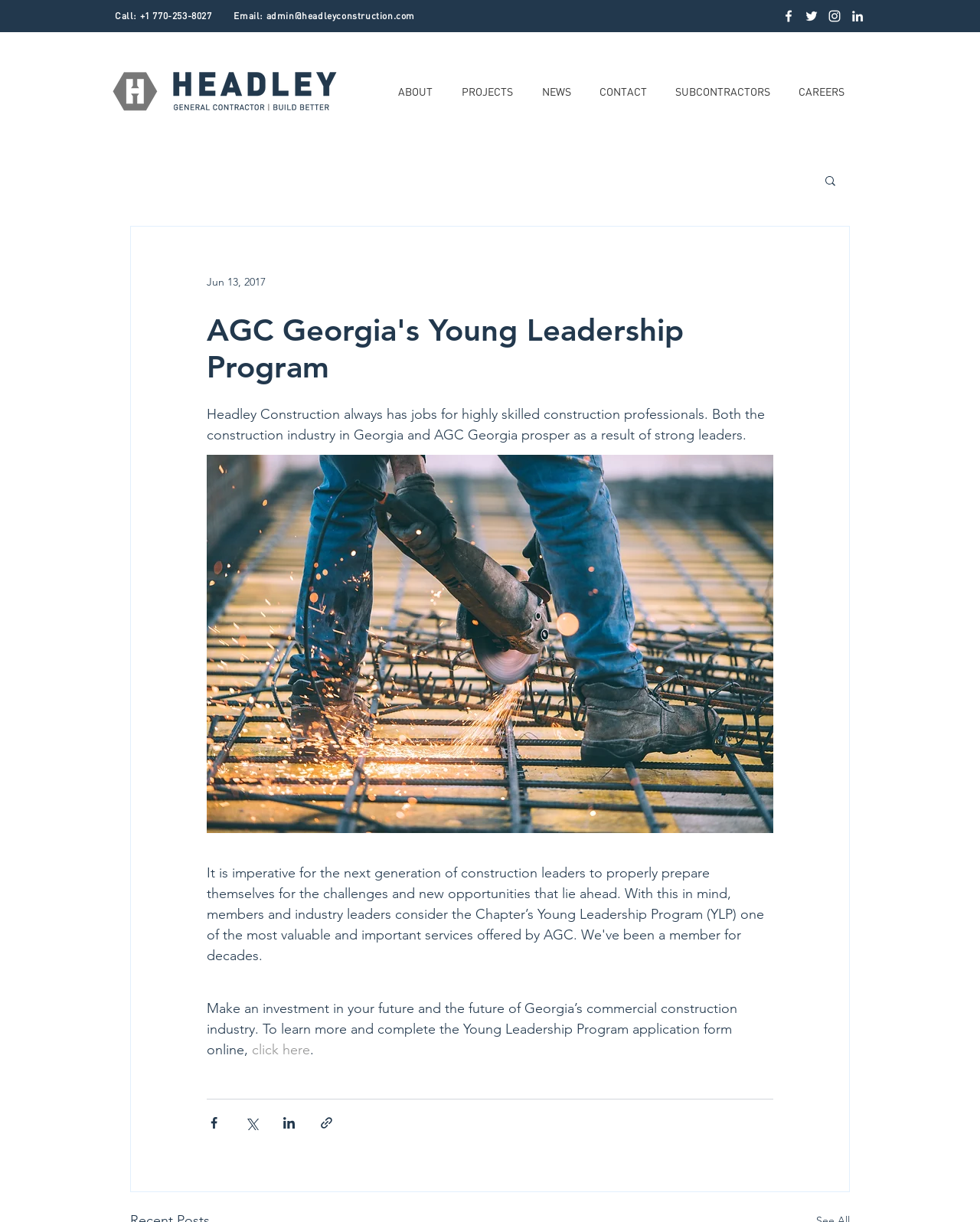Respond to the question below with a concise word or phrase:
What is the email address to contact?

admin@headleyconstruction.com